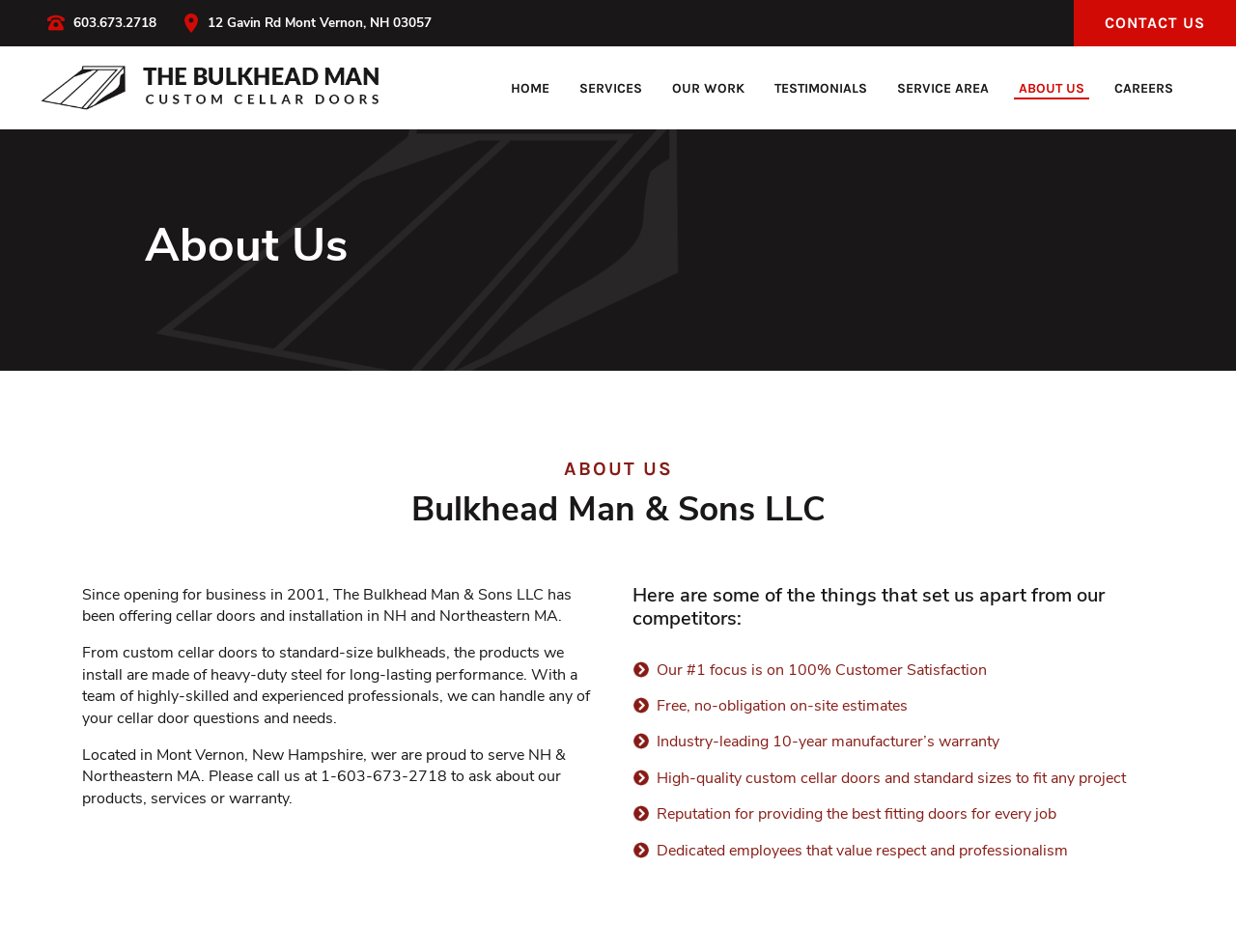Kindly provide the bounding box coordinates of the section you need to click on to fulfill the given instruction: "Read about the company's work".

[0.538, 0.075, 0.609, 0.11]